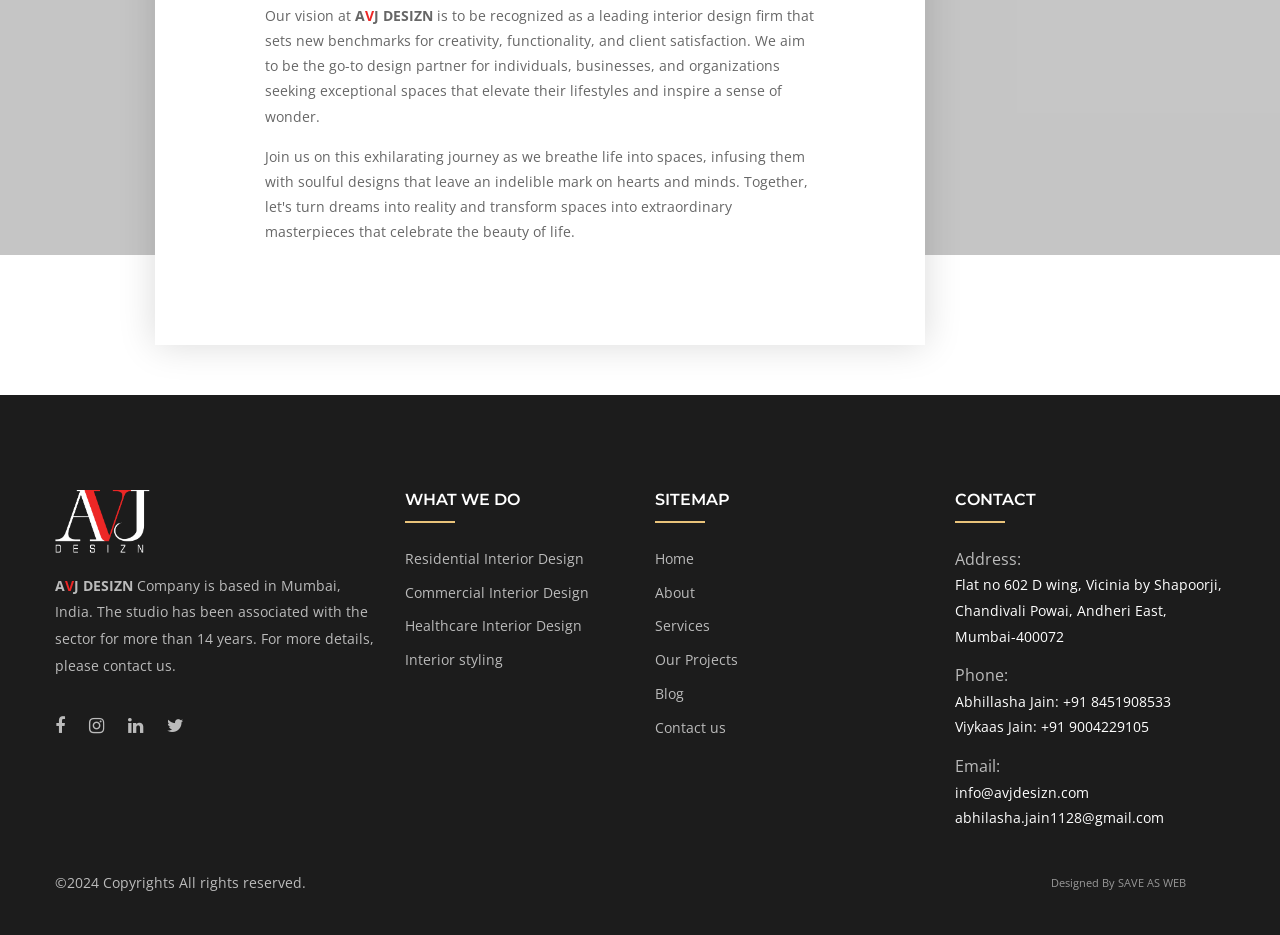What is the company name?
From the screenshot, supply a one-word or short-phrase answer.

J DESIZN